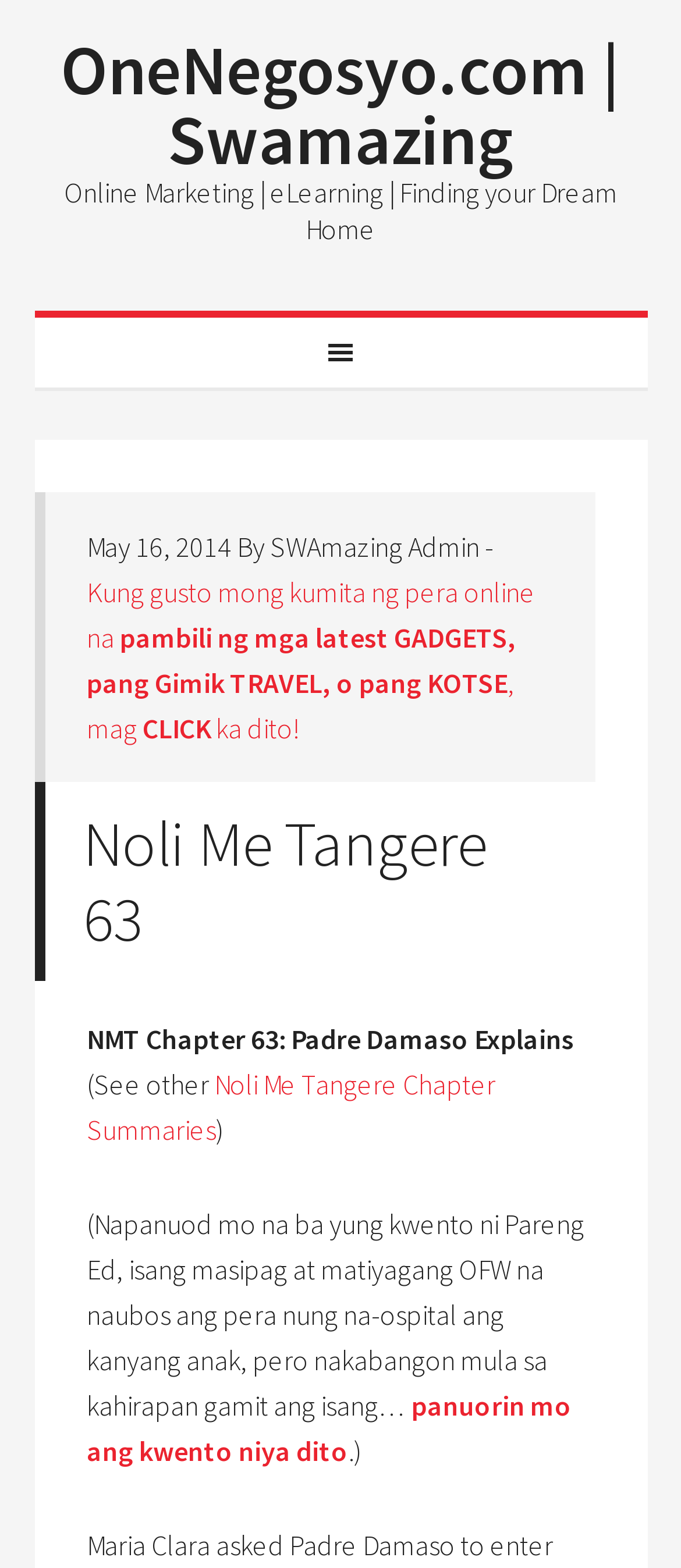What is the topic of the chapter?
Please describe in detail the information shown in the image to answer the question.

I found the topic of the chapter by looking at the static text 'NMT Chapter 63: Padre Damaso Explains' in the navigation section.